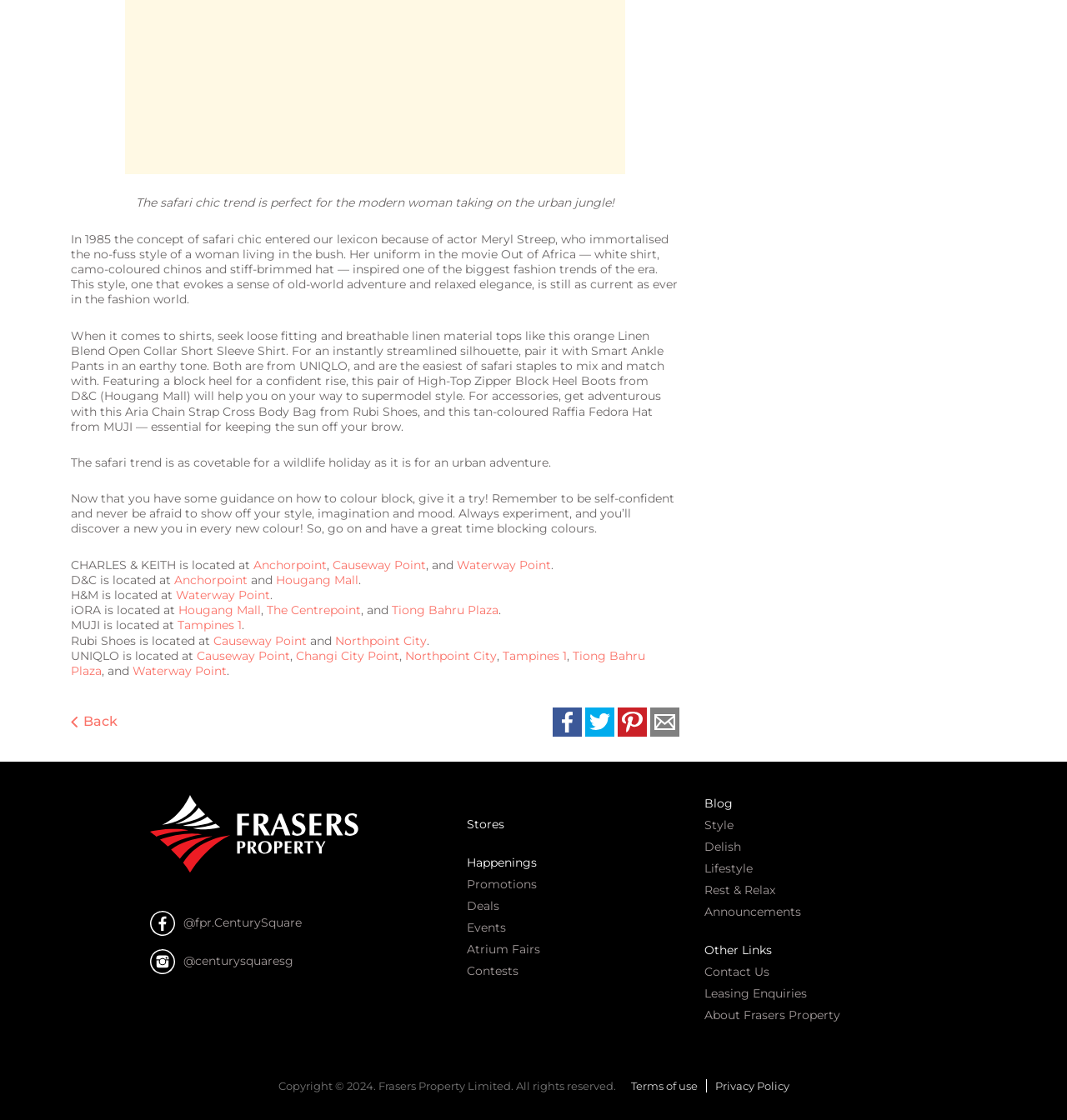Give a one-word or one-phrase response to the question: 
What is the name of the mall where you can find D&C?

Hougang Mall